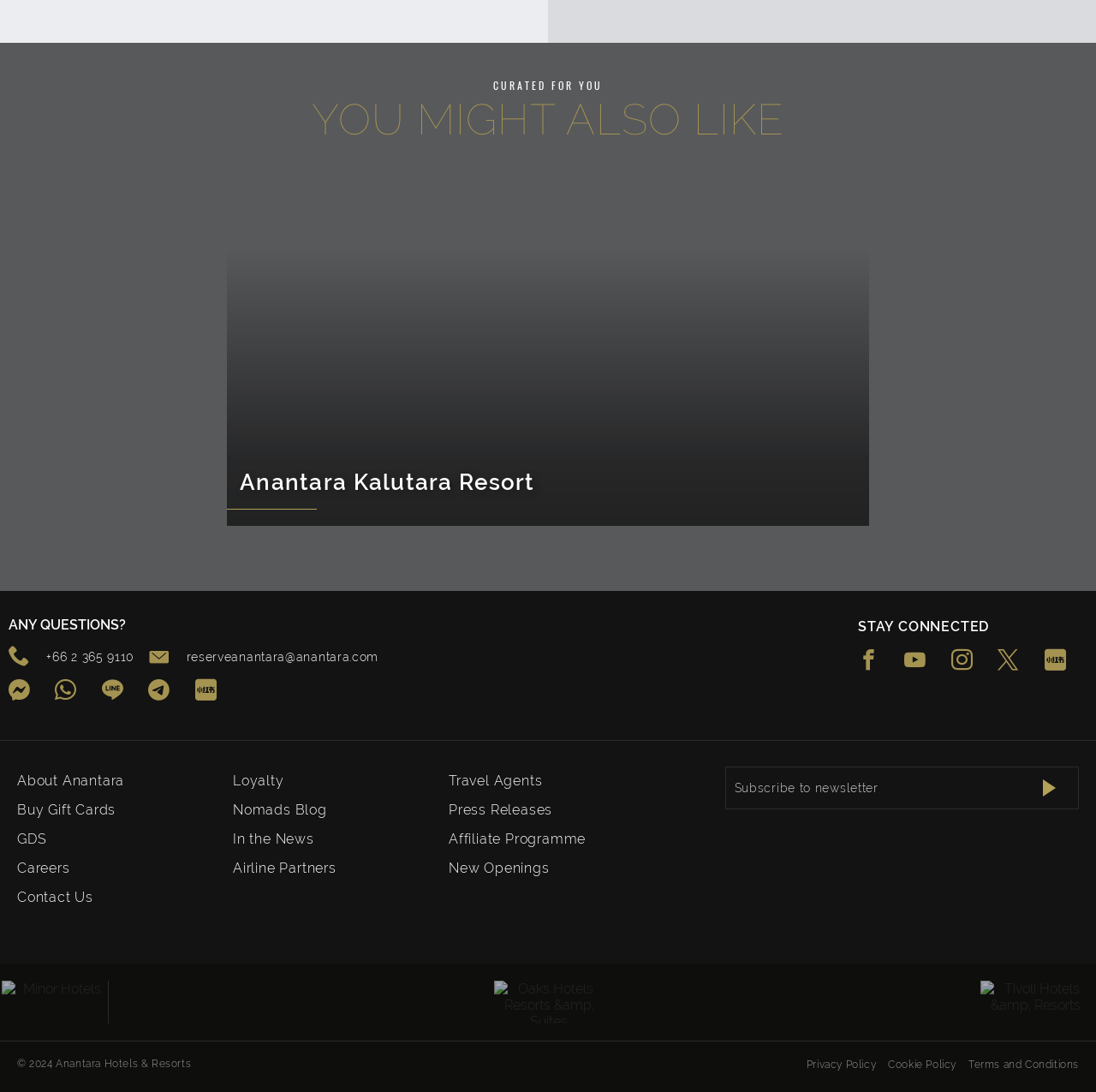Please provide a comprehensive response to the question below by analyzing the image: 
What can I do on the webpage?

The webpage provides various options for the user to explore the resort, book a stay, or subscribe to the newsletter, indicating that the webpage is designed for users to learn more about the resort and take actions accordingly.